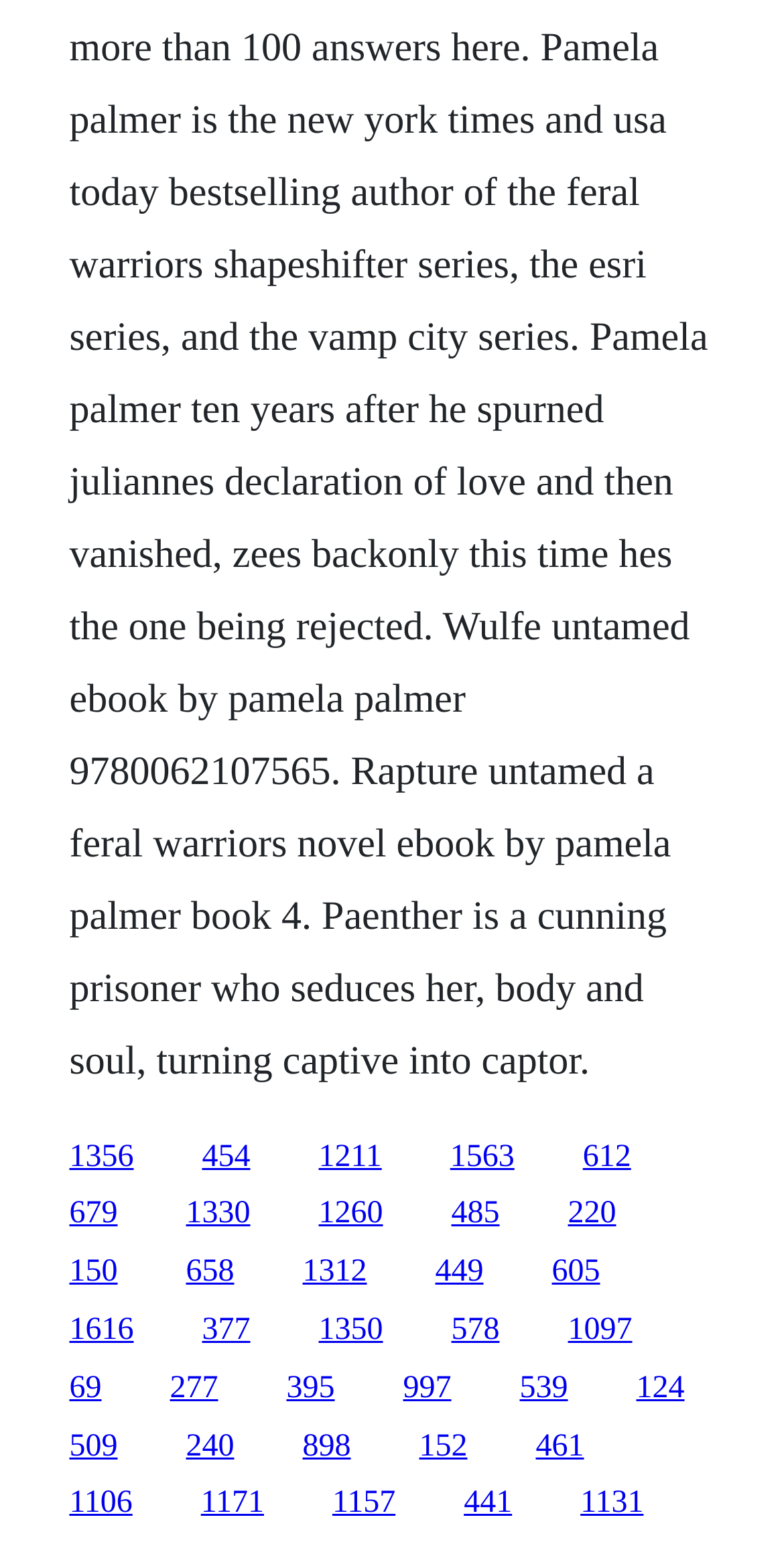Show me the bounding box coordinates of the clickable region to achieve the task as per the instruction: "click the first link".

[0.088, 0.735, 0.171, 0.757]